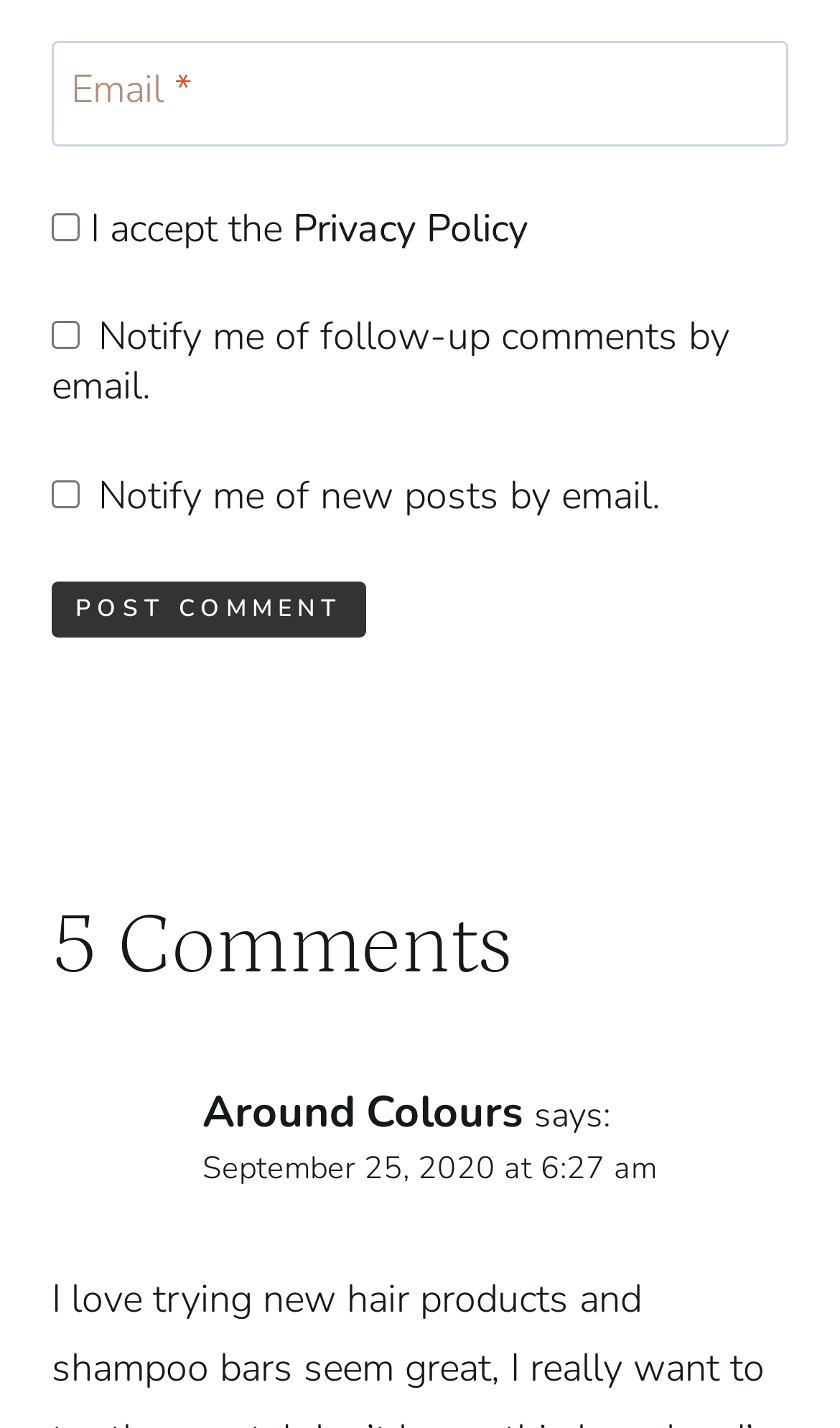Determine the bounding box coordinates of the UI element described below. Use the format (top-left x, top-left y, bottom-right x, bottom-right y) with floating point numbers between 0 and 1: name="submit" value="Post Comment"

[0.062, 0.407, 0.436, 0.447]